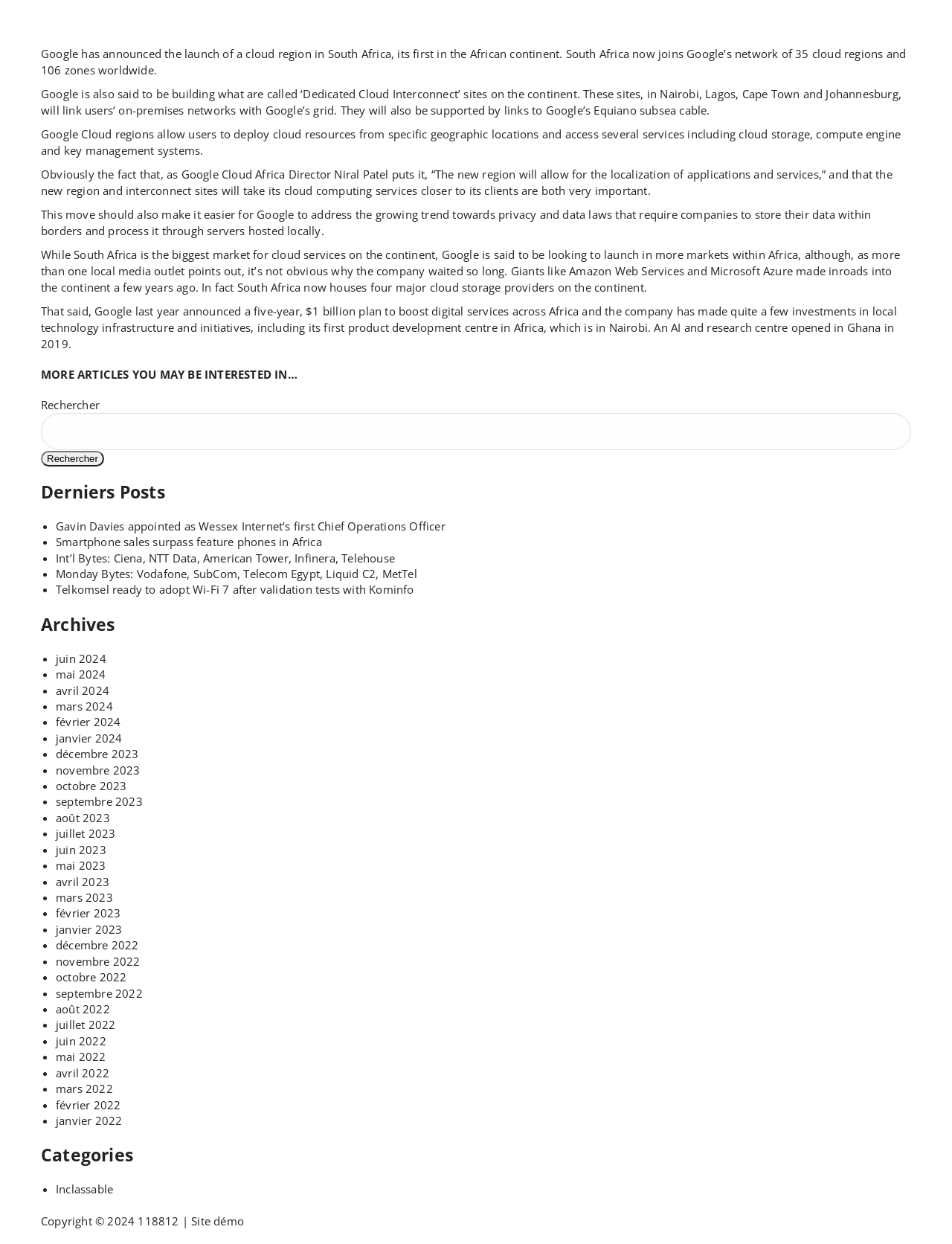Please reply to the following question with a single word or a short phrase:
What is the purpose of Dedicated Cloud Interconnect sites?

Link users' networks with Google's grid